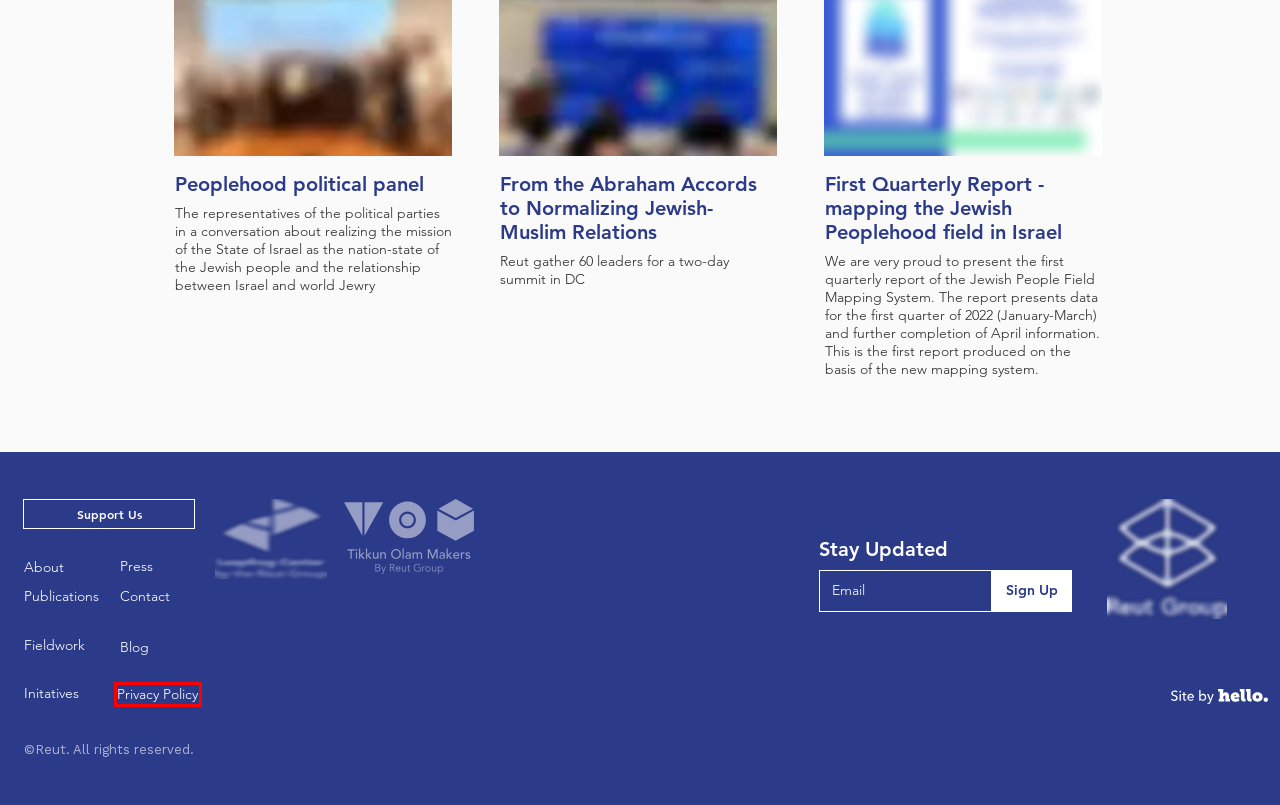You have a screenshot showing a webpage with a red bounding box around a UI element. Choose the webpage description that best matches the new page after clicking the highlighted element. Here are the options:
A. Reut Group | About
B. Reut Group | Publications - National Leapfrog
C. Reut Group | Press
D. Reut Group | Publications - Socioeconomic
E. Reut Group | Contact
F. Reut Group | Initiatives
G. Reut Group | Publications - National Security
H. Reut Group | Privacy Policy

H